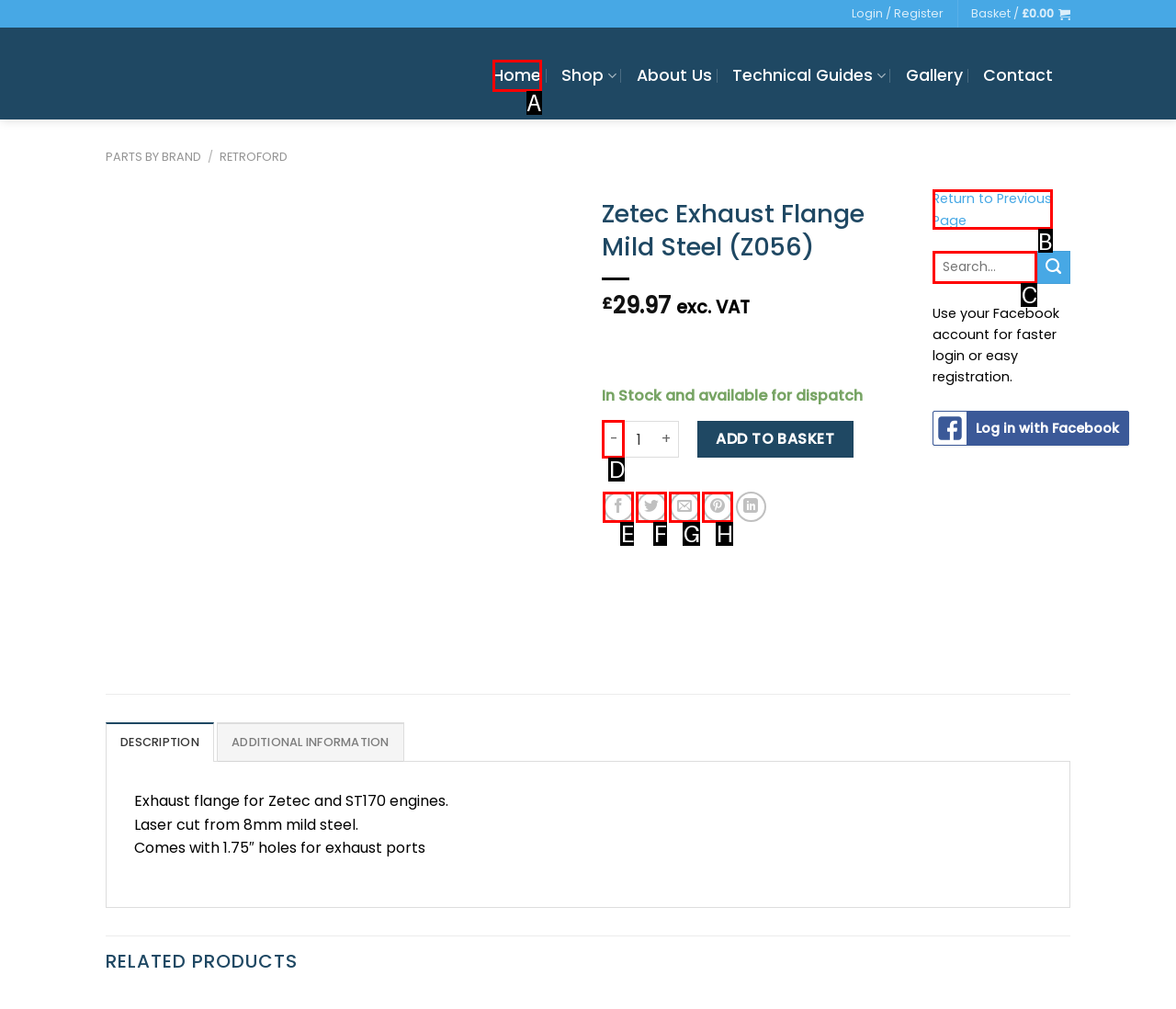Identify the HTML element that matches the description: Return to Previous Page. Provide the letter of the correct option from the choices.

B